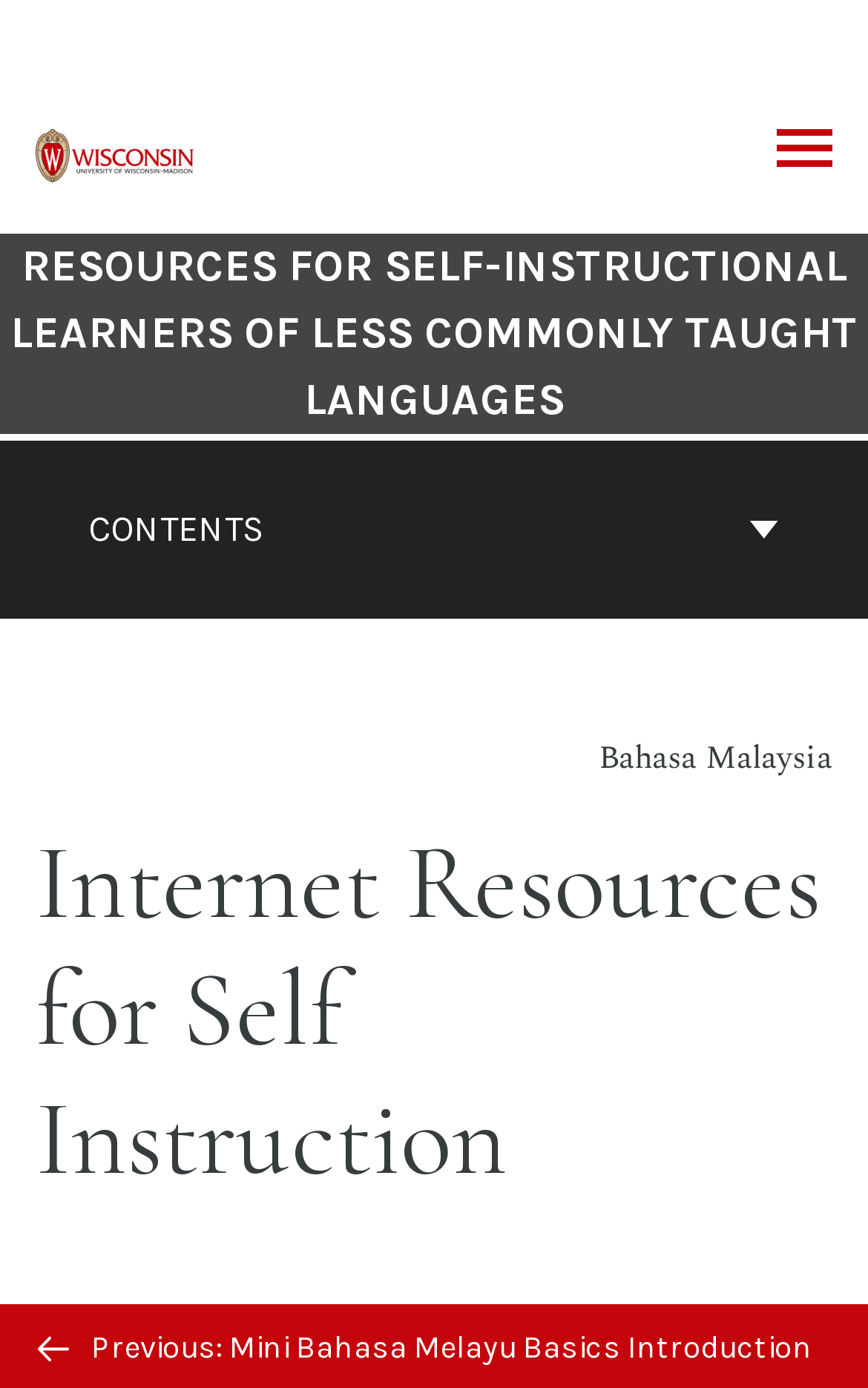Generate the text content of the main heading of the webpage.

RESOURCES FOR SELF-INSTRUCTIONAL LEARNERS OF LESS COMMONLY TAUGHT LANGUAGES